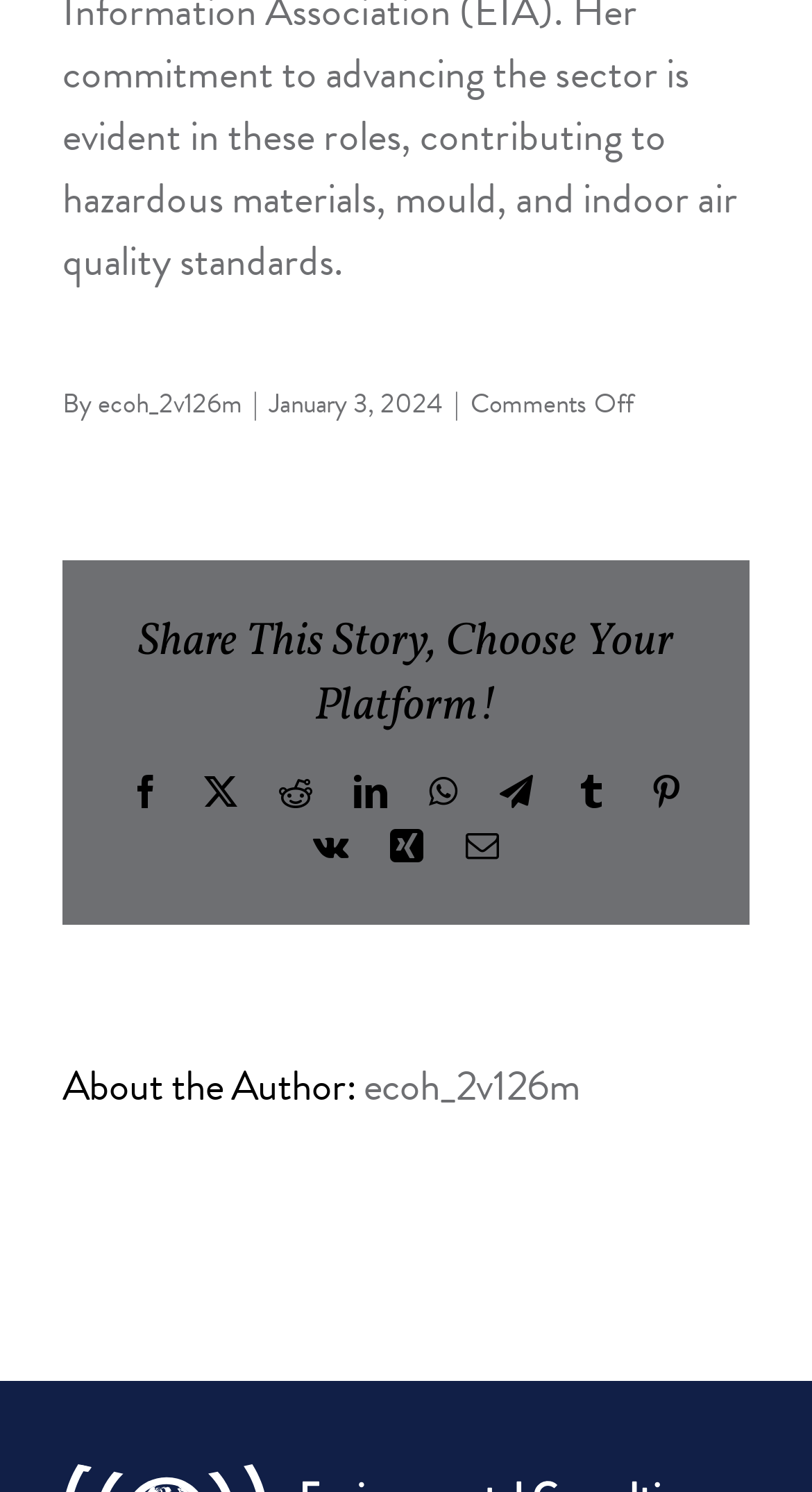Can you provide the bounding box coordinates for the element that should be clicked to implement the instruction: "Share this story on LinkedIn"?

[0.436, 0.519, 0.477, 0.542]